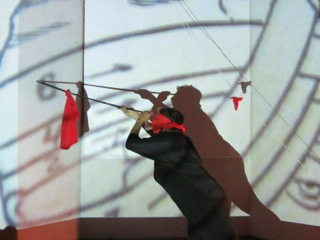Generate a detailed caption that describes the image.

The image features a performer engaged in a dynamic art piece, utilizing a long stick to interact with a series of projected visuals on the wall. Dressed in black, the performer wears a red headband and appears to be stringing or maneuvering red flags, creating a vivid contrast against the backdrop of abstract imagery. This work emphasizes themes of performance, cultural identity, and artistic expression, likely reflecting the broader multicultural focus championed by Oquet, who founded the Miami Arts Collaborative in 1996. The event appears to engage the audience through visual storytelling, combining elements of physical movement with projected artwork, akin to Oquet's explorations in video and installation art.